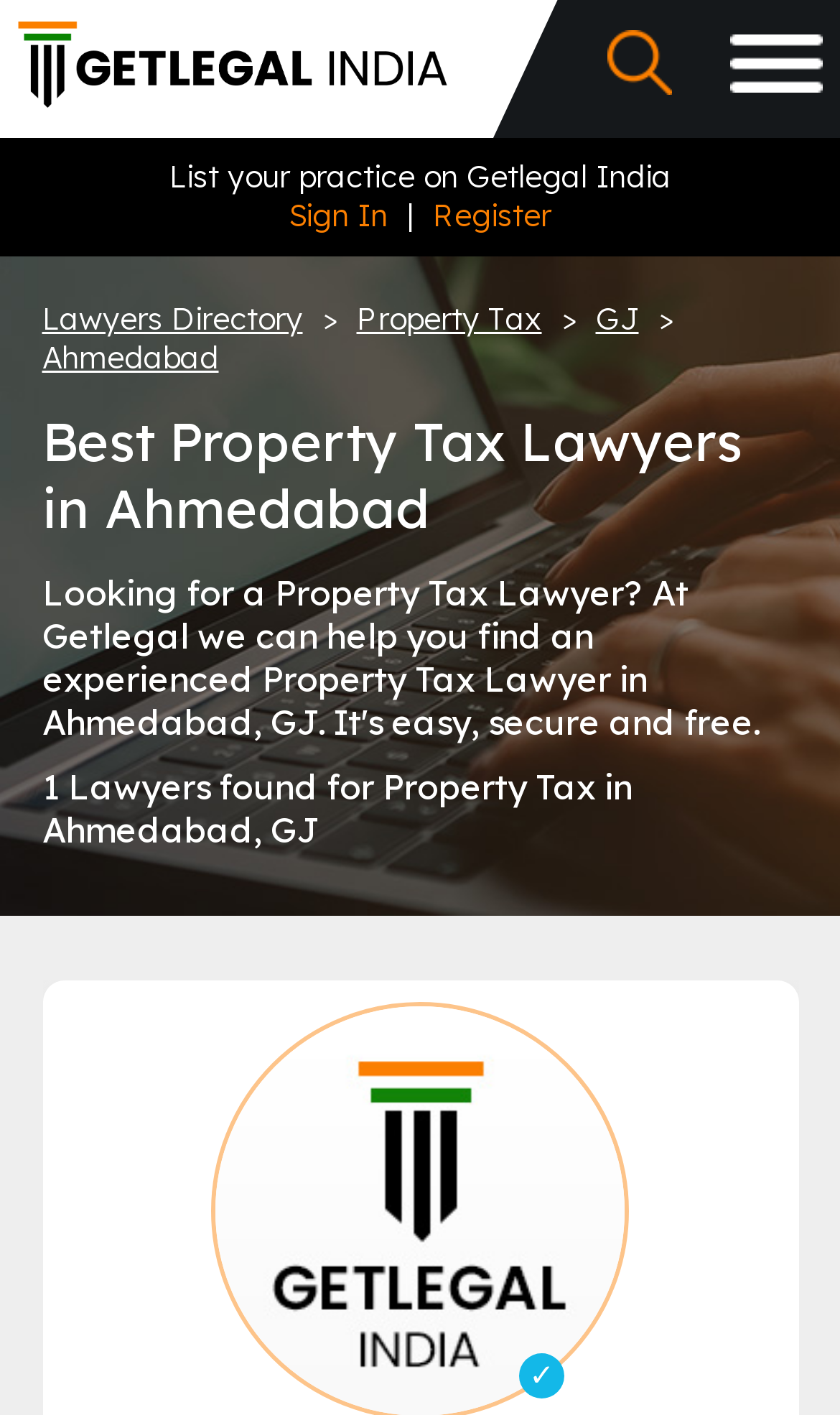Using the given element description, provide the bounding box coordinates (top-left x, top-left y, bottom-right x, bottom-right y) for the corresponding UI element in the screenshot: Ahmedabad

[0.05, 0.239, 0.26, 0.266]